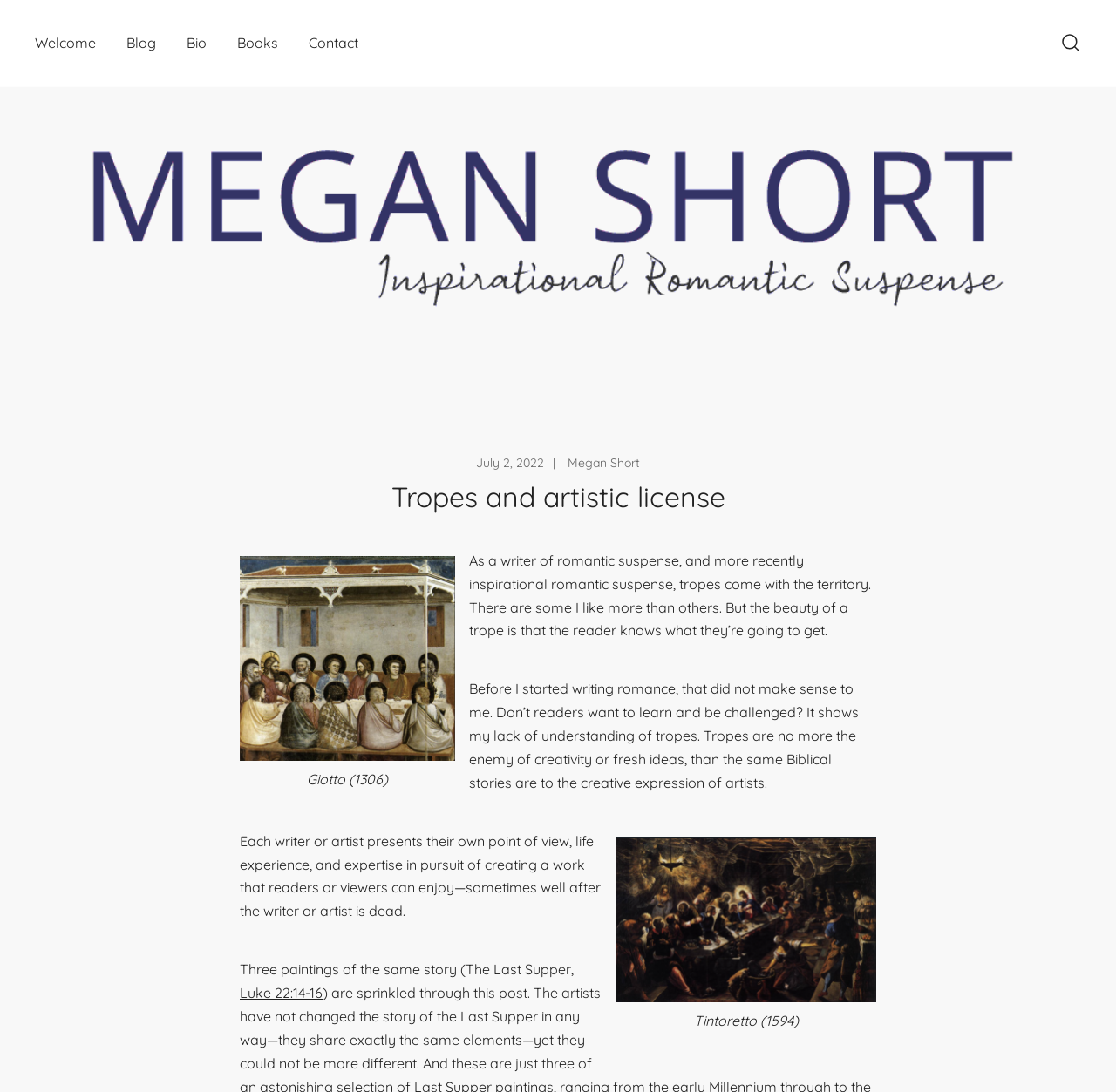Use one word or a short phrase to answer the question provided: 
What is depicted in the two images?

The Last Supper